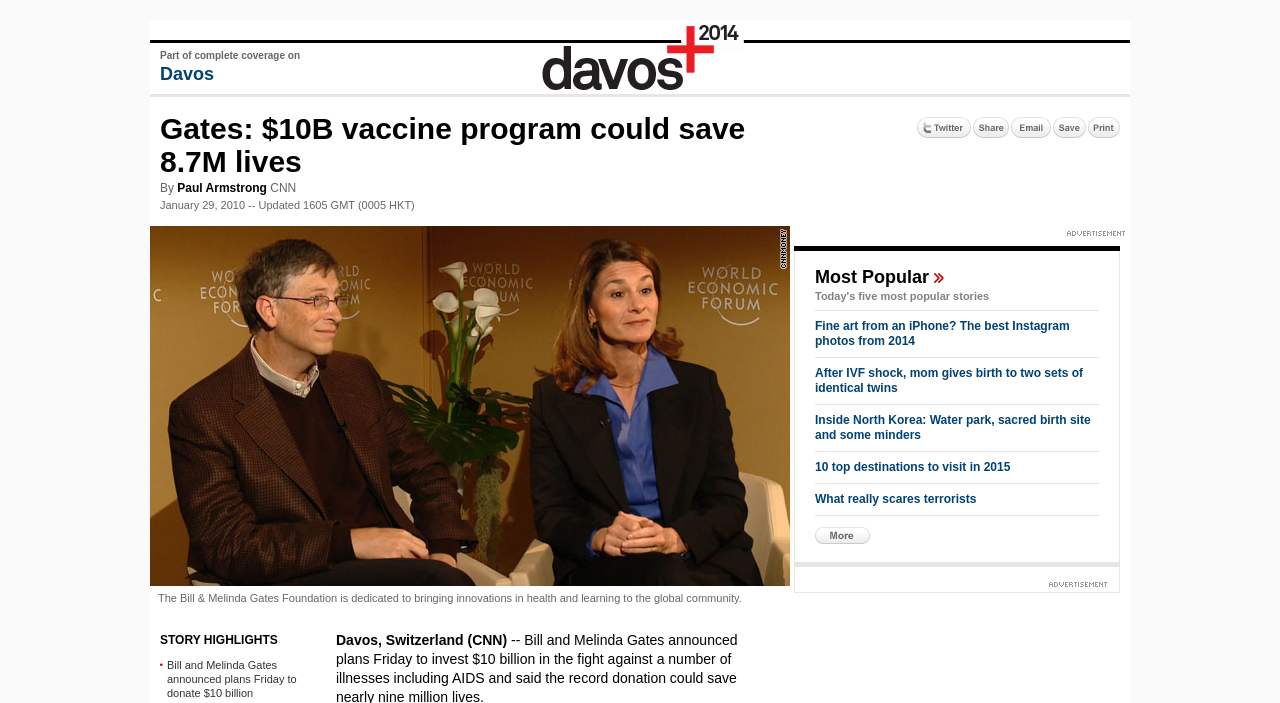Locate the bounding box coordinates of the UI element described by: "Most Popular". The bounding box coordinates should consist of four float numbers between 0 and 1, i.e., [left, top, right, bottom].

[0.637, 0.38, 0.738, 0.41]